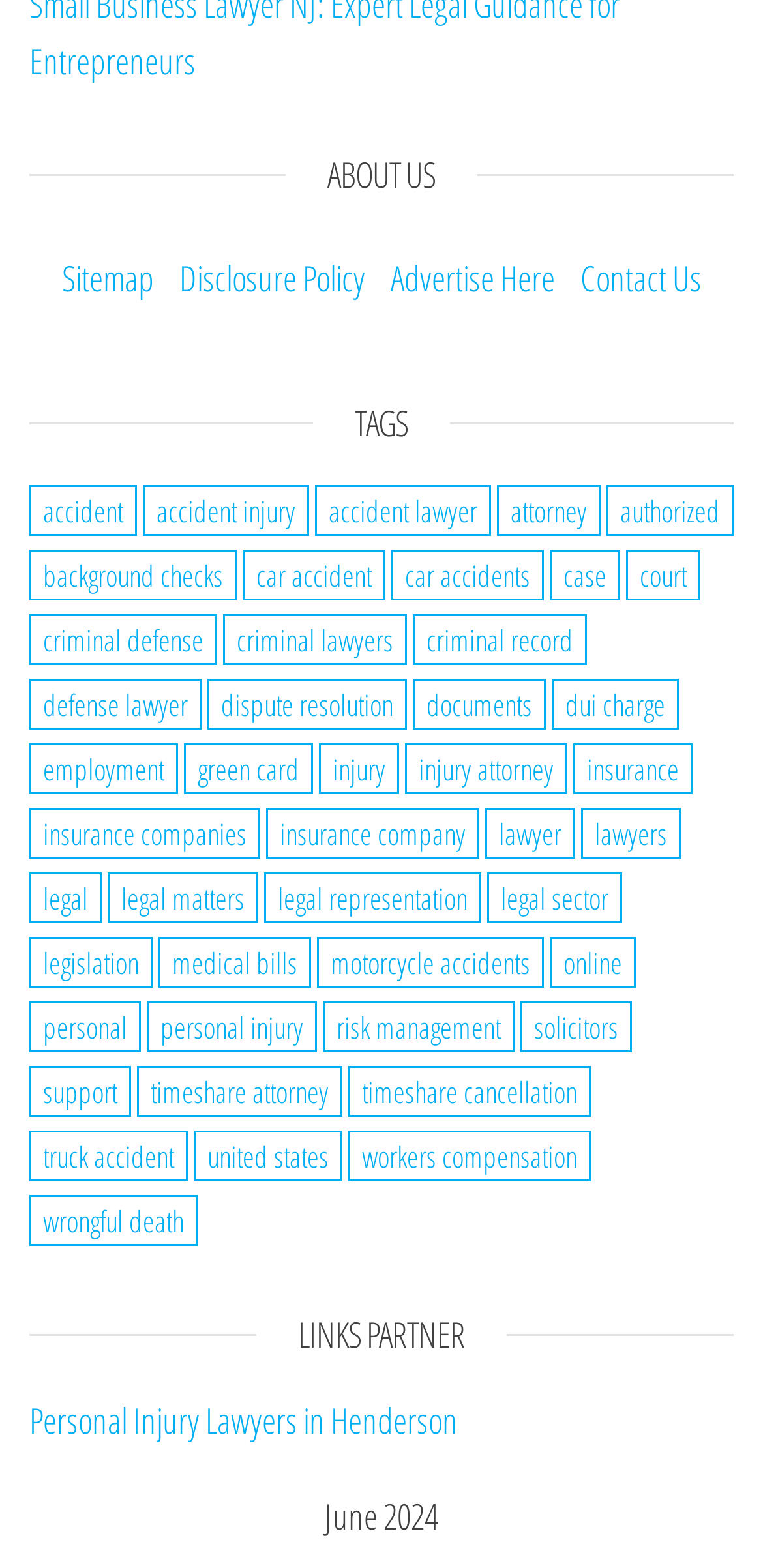Predict the bounding box of the UI element based on this description: "Personal Injury Lawyers in Henderson".

[0.038, 0.891, 0.6, 0.921]